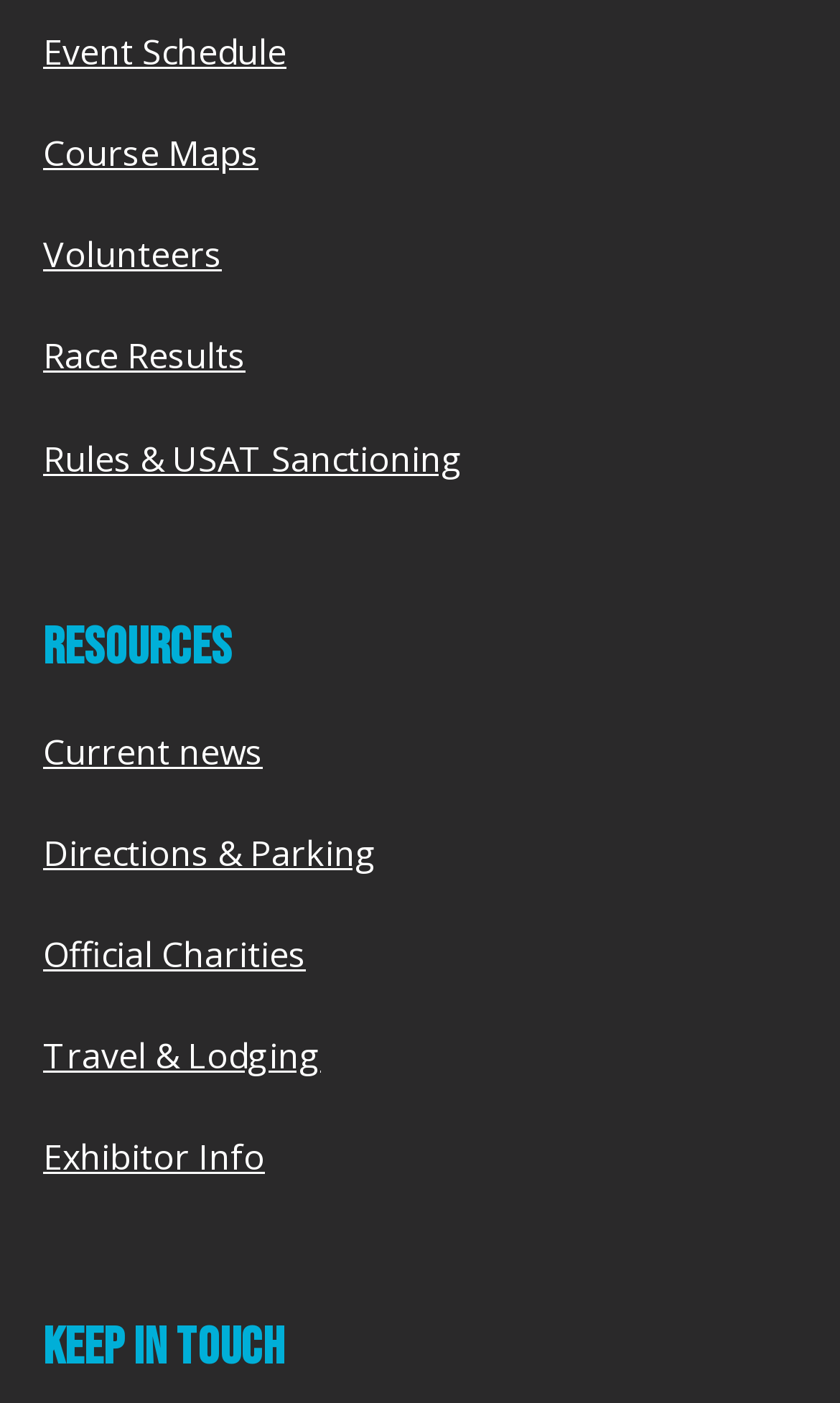Pinpoint the bounding box coordinates of the area that must be clicked to complete this instruction: "Check race results".

[0.051, 0.237, 0.292, 0.271]